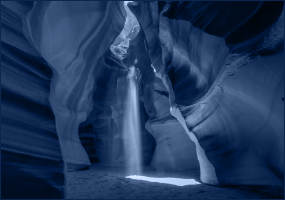What type of activities is Antelope Canyon often associated with?
Give a one-word or short-phrase answer derived from the screenshot.

Outdoor activities and family-friendly exploration